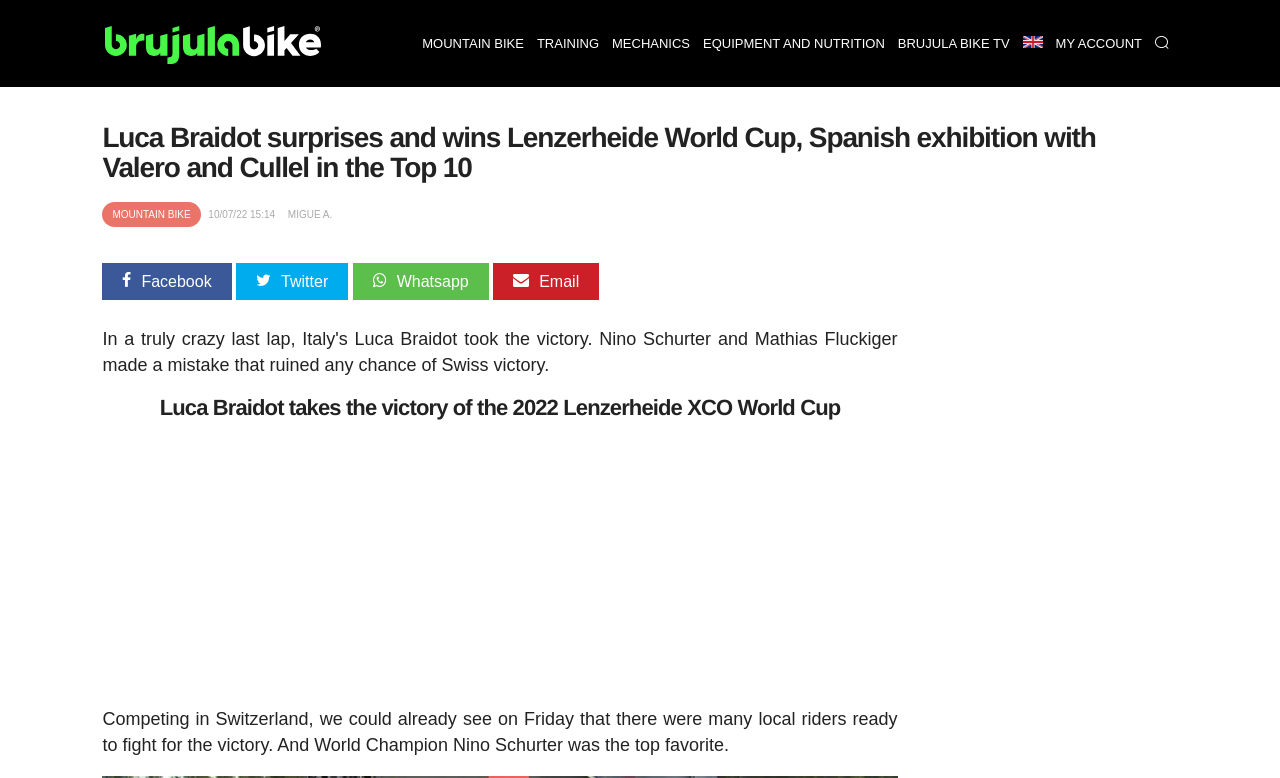Specify the bounding box coordinates (top-left x, top-left y, bottom-right x, bottom-right y) of the UI element in the screenshot that matches this description: Equipment and nutrition

[0.544, 0.0, 0.696, 0.112]